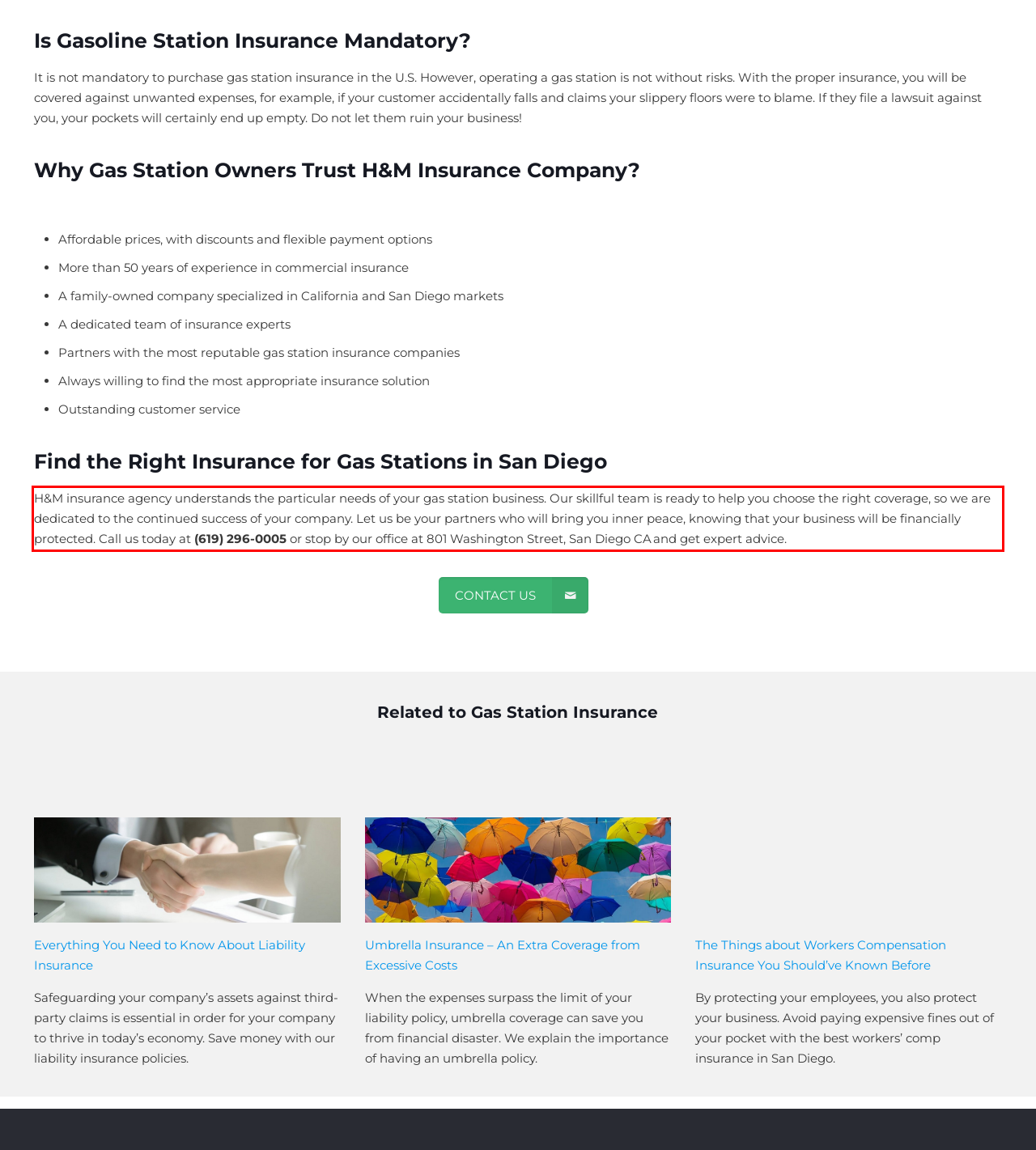You are provided with a screenshot of a webpage containing a red bounding box. Please extract the text enclosed by this red bounding box.

H&M insurance agency understands the particular needs of your gas station business. Our skillful team is ready to help you choose the right coverage, so we are dedicated to the continued success of your company. Let us be your partners who will bring you inner peace, knowing that your business will be financially protected. Call us today at (619) 296-0005 or stop by our office at 801 Washington Street, San Diego CA and get expert advice.